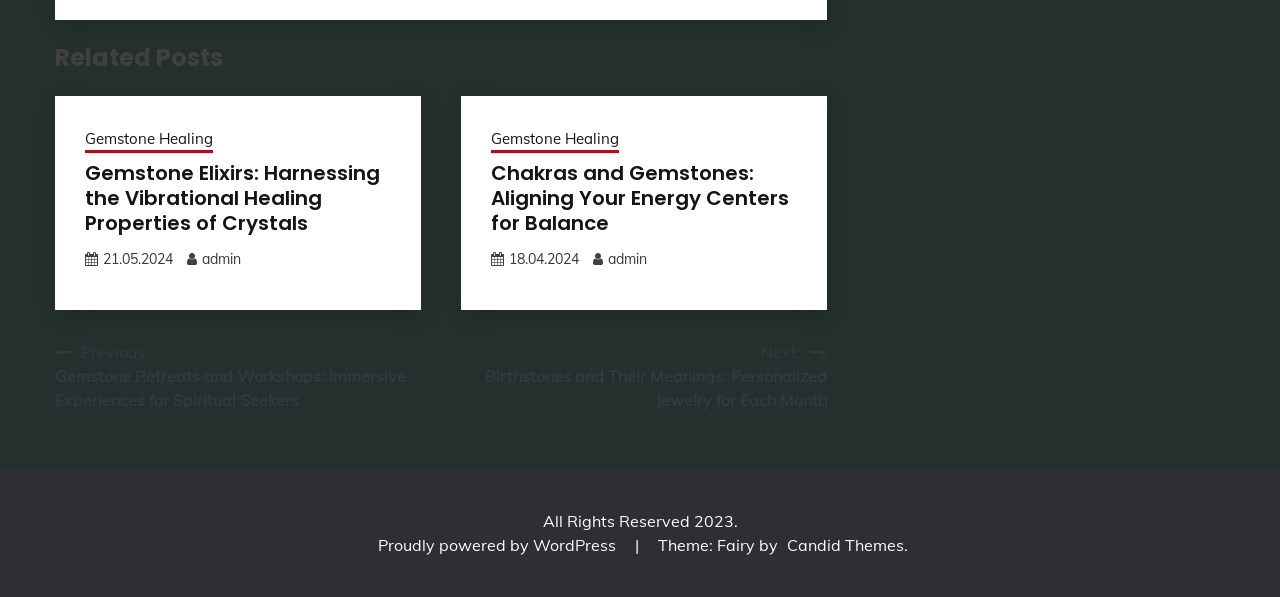Identify the bounding box coordinates of the element to click to follow this instruction: 'Learn about Chakras and Gemstones'. Ensure the coordinates are four float values between 0 and 1, provided as [left, top, right, bottom].

[0.383, 0.267, 0.616, 0.398]